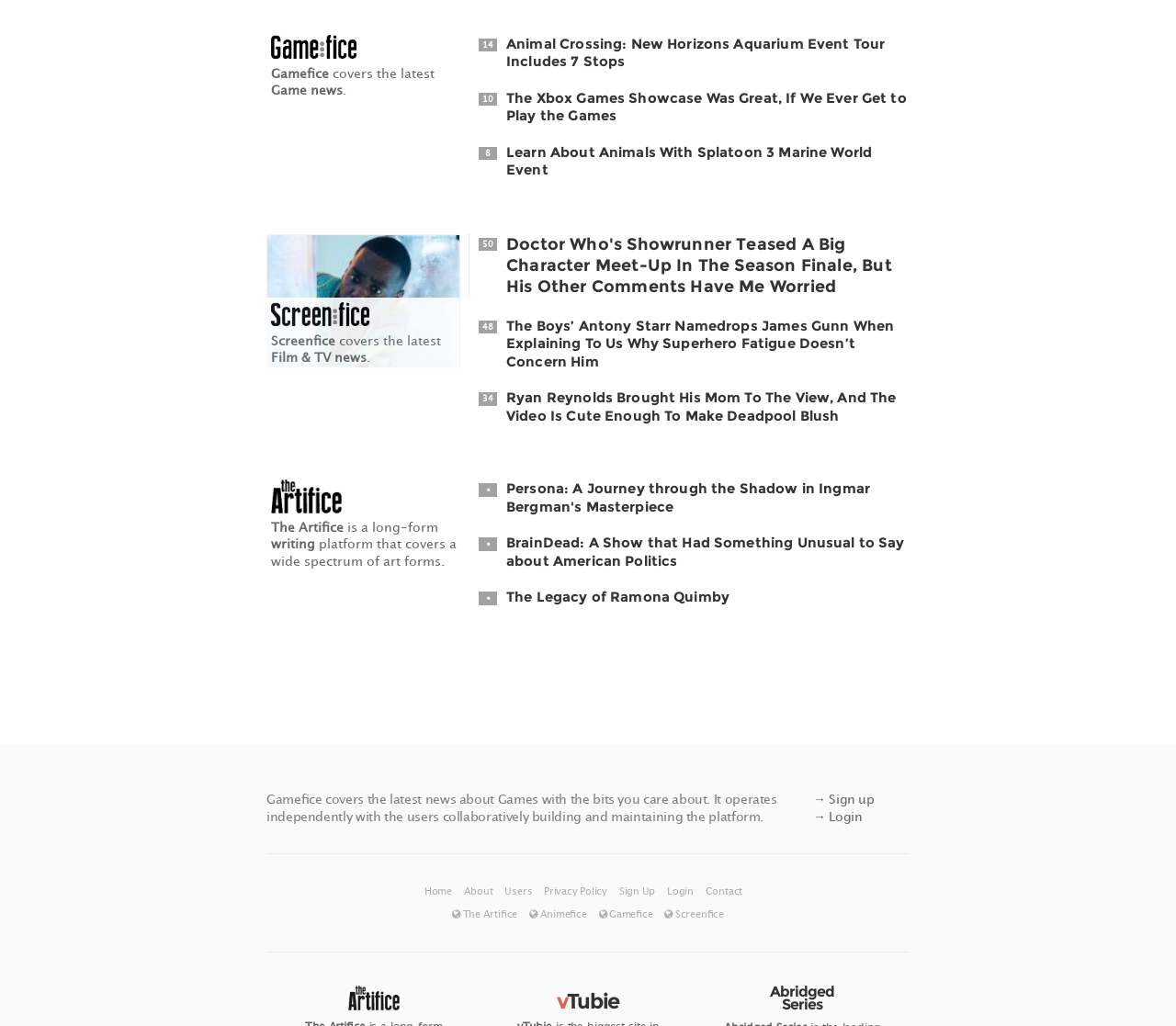Find the bounding box coordinates of the clickable region needed to perform the following instruction: "read about Animal Crossing: New Horizons Aquarium Event Tour". The coordinates should be provided as four float numbers between 0 and 1, i.e., [left, top, right, bottom].

[0.407, 0.034, 0.773, 0.069]